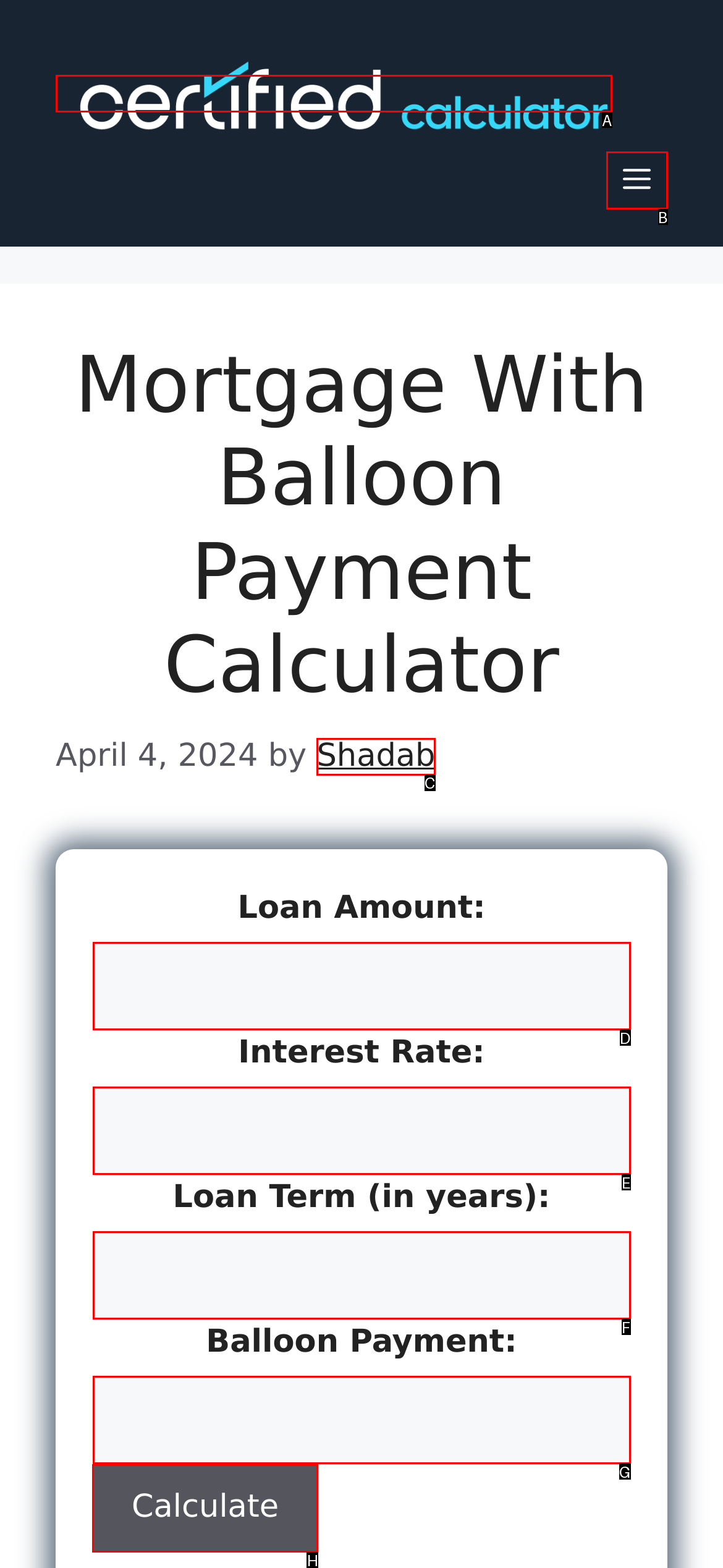Please identify the correct UI element to click for the task: Click calculate Respond with the letter of the appropriate option.

H